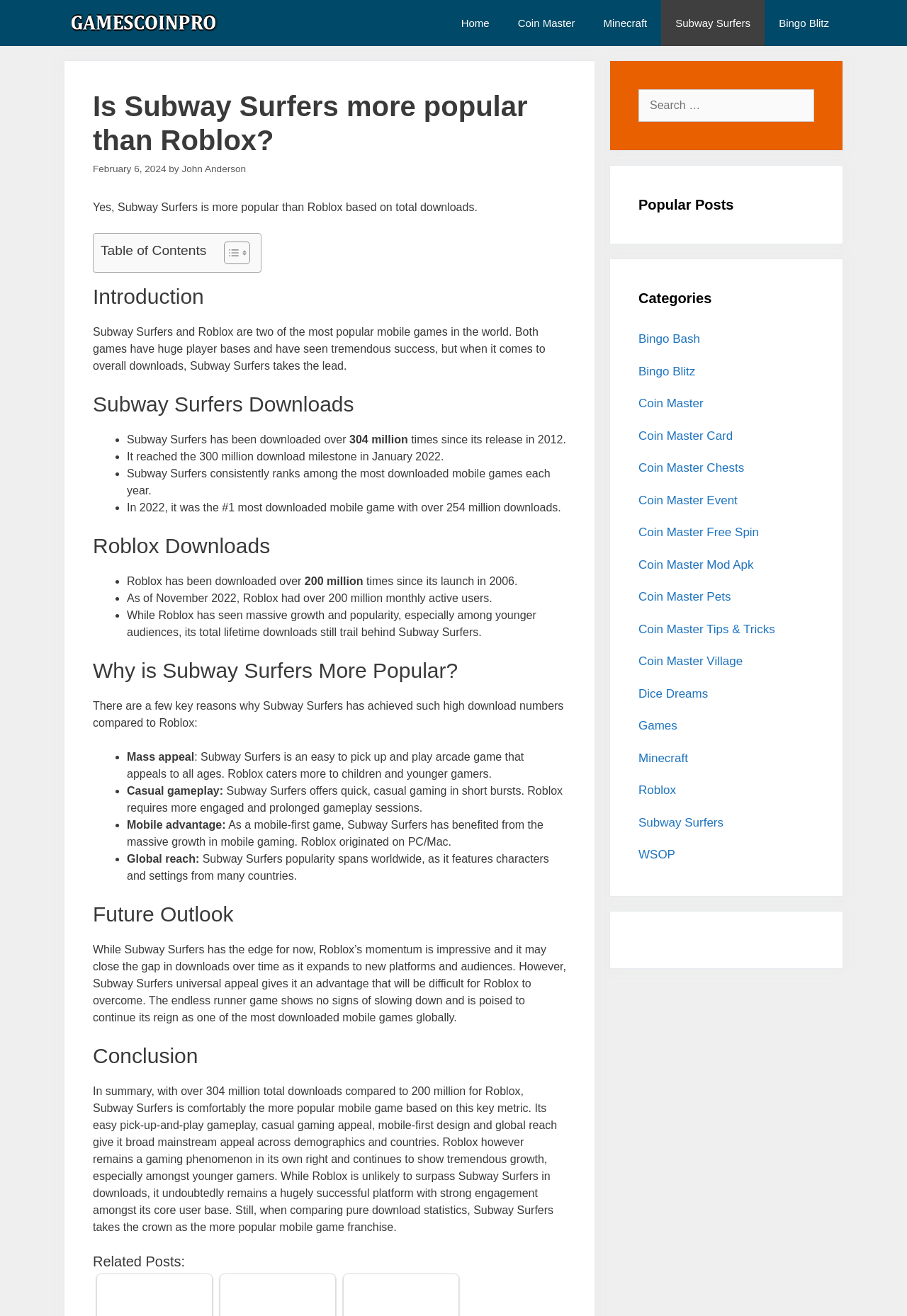Please specify the bounding box coordinates of the clickable region necessary for completing the following instruction: "View the 'Popular Posts'". The coordinates must consist of four float numbers between 0 and 1, i.e., [left, top, right, bottom].

[0.704, 0.147, 0.898, 0.164]